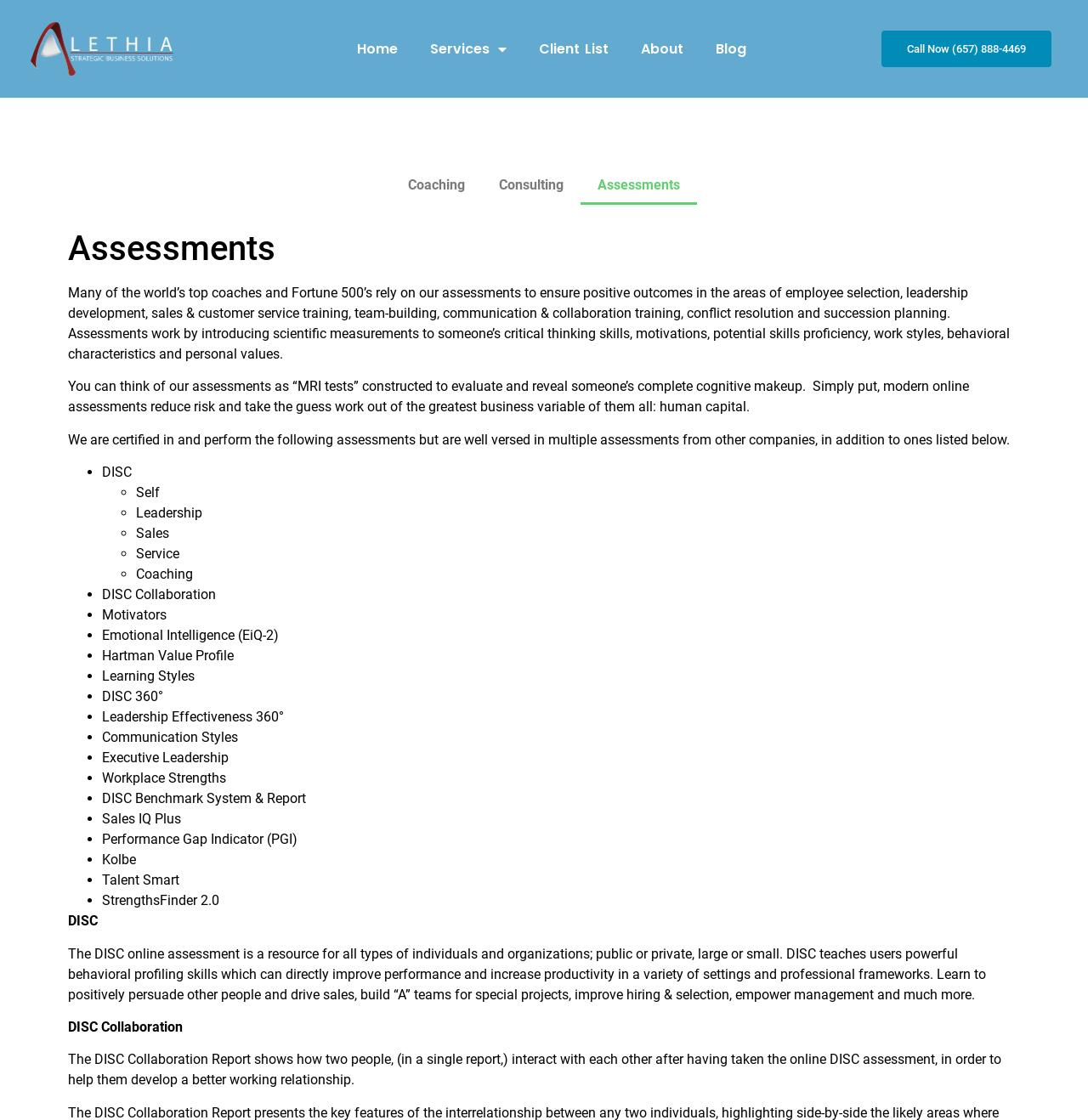Find and specify the bounding box coordinates that correspond to the clickable region for the instruction: "Read about 'Assessments'".

[0.062, 0.204, 0.938, 0.241]